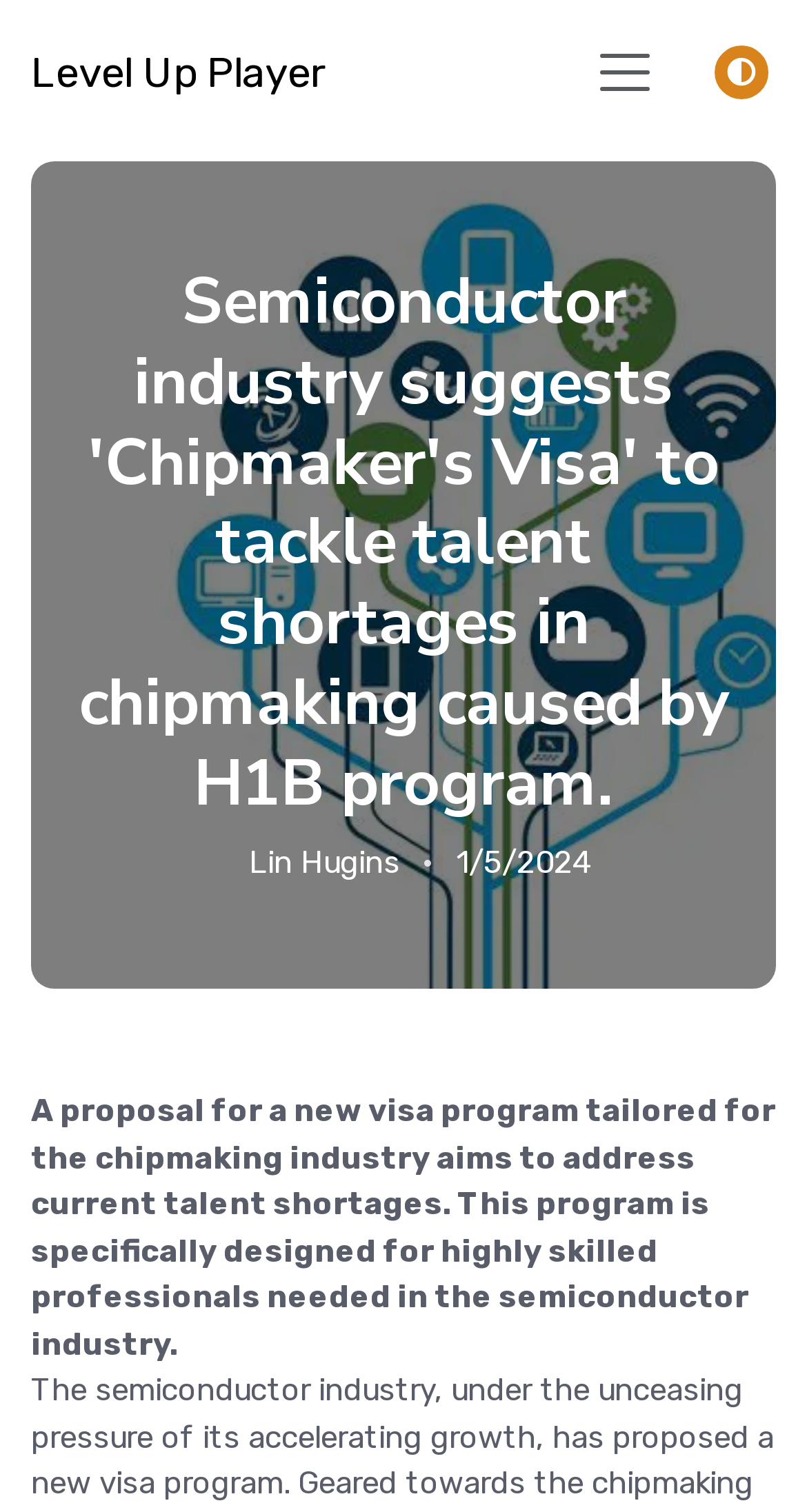Determine the bounding box coordinates (top-left x, top-left y, bottom-right x, bottom-right y) of the UI element described in the following text: Menu

[0.736, 0.022, 0.813, 0.074]